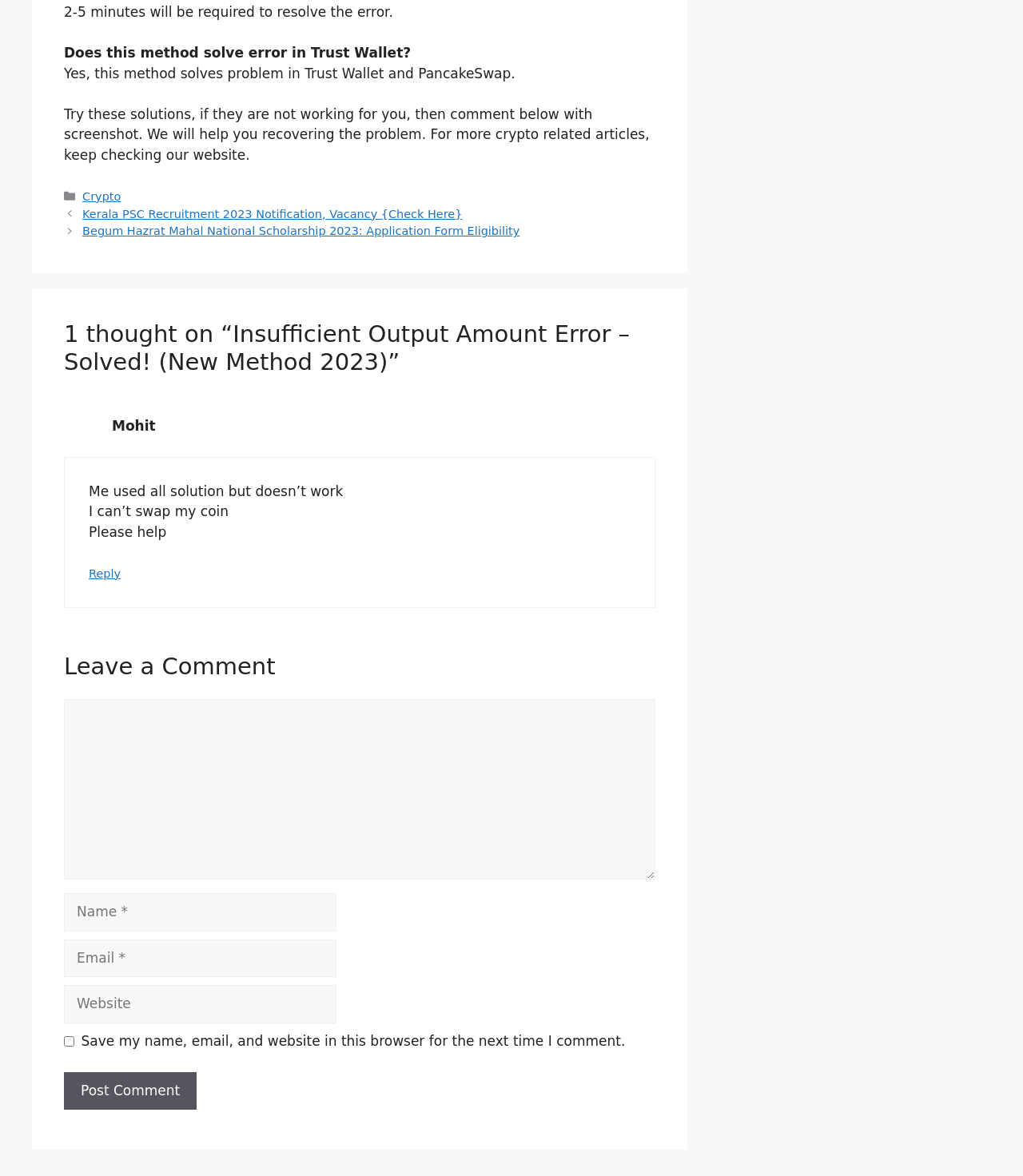Respond to the question with just a single word or phrase: 
What is the name of the wallet mentioned in the article?

Trust Wallet